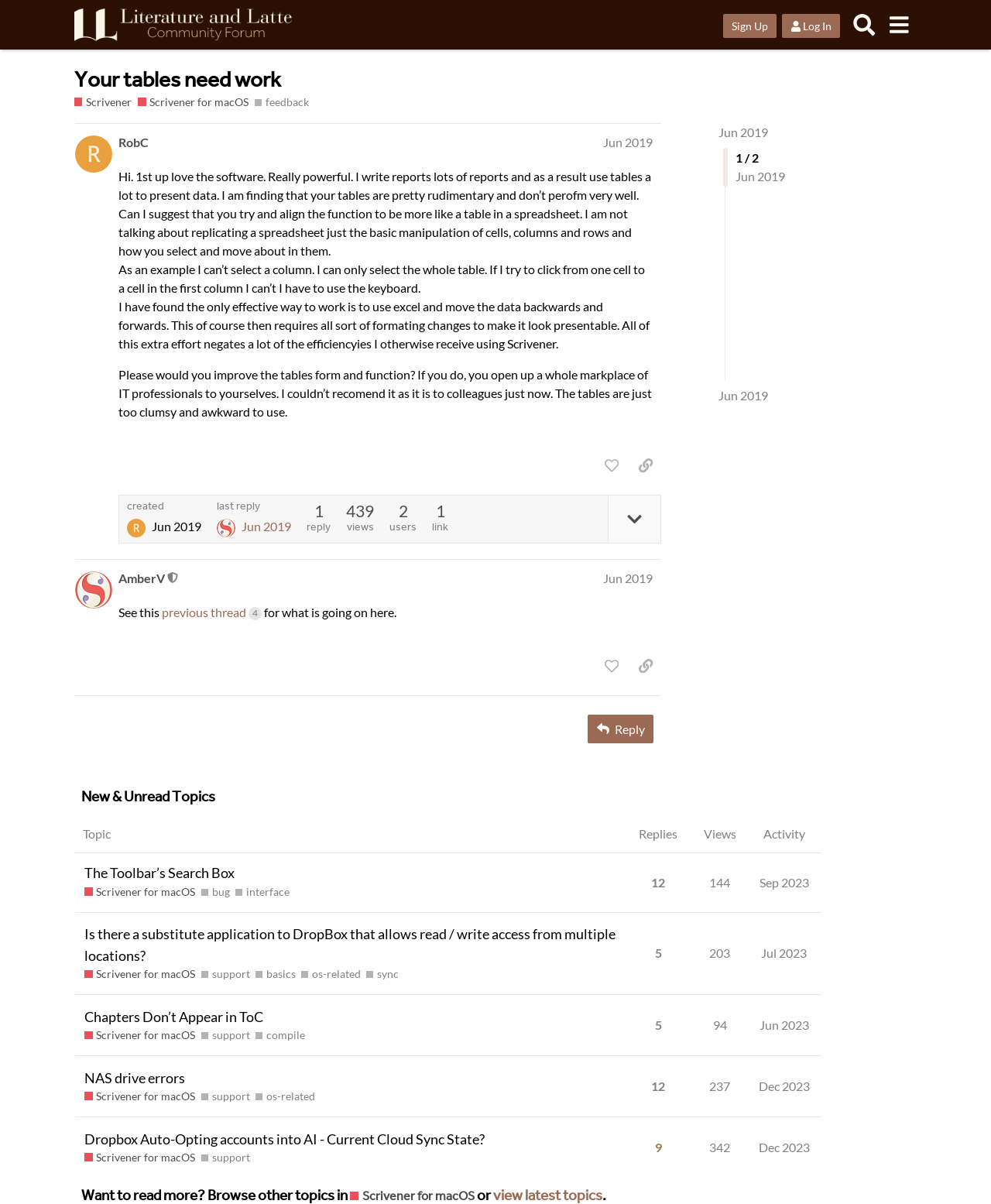Identify the bounding box for the described UI element. Provide the coordinates in (top-left x, top-left y, bottom-right x, bottom-right y) format with values ranging from 0 to 1: last reply Jun 2019

[0.219, 0.417, 0.294, 0.446]